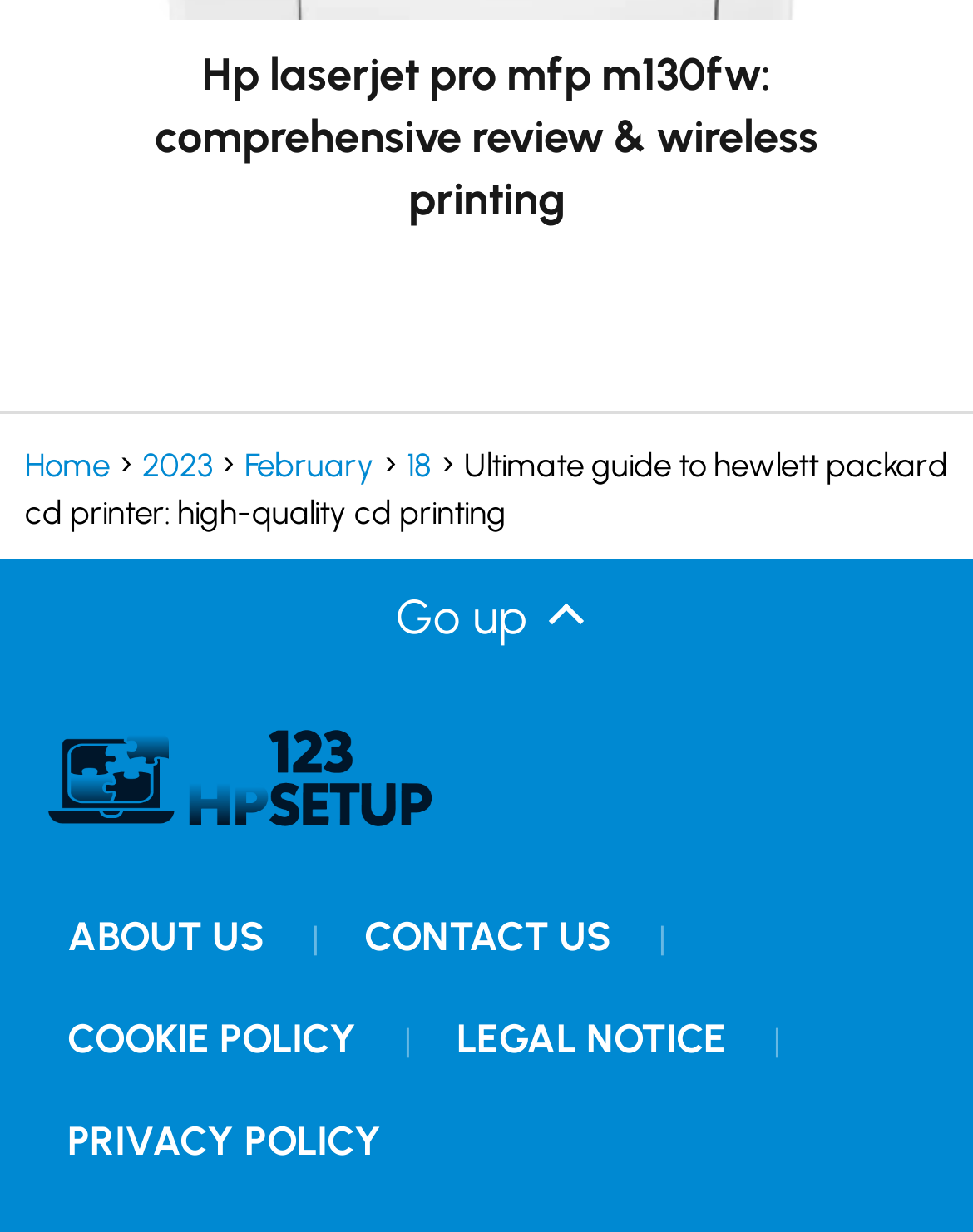Provide your answer in one word or a succinct phrase for the question: 
What is the current date?

February 18, 2023